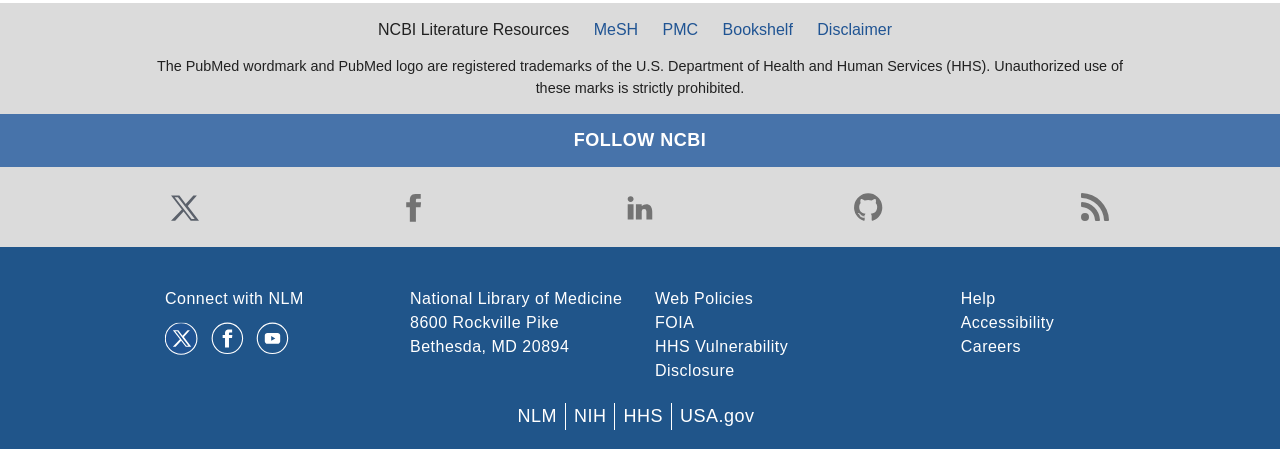Please give a concise answer to this question using a single word or phrase: 
What is the name of the library?

National Library of Medicine